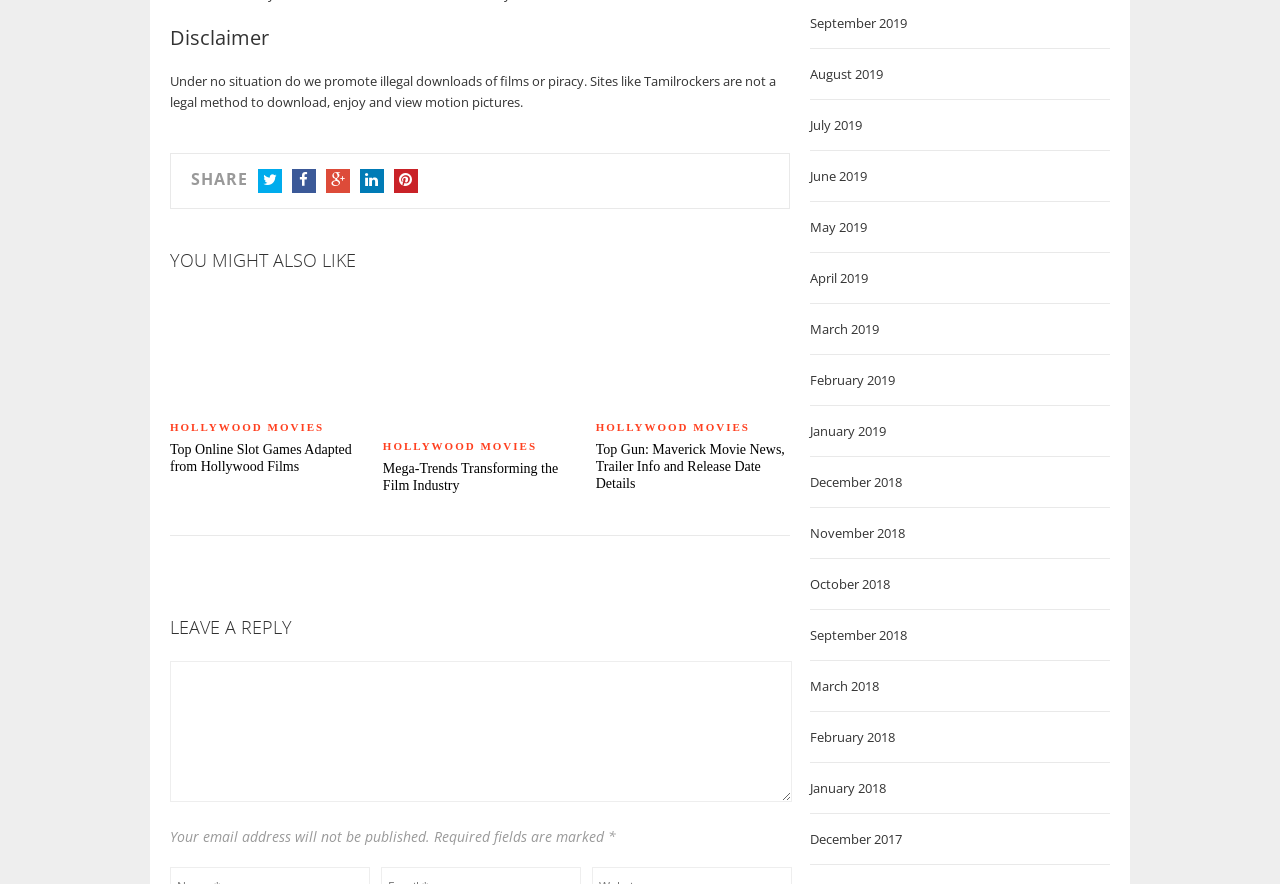Please determine the bounding box coordinates of the clickable area required to carry out the following instruction: "Click on the 'TWITTER' link". The coordinates must be four float numbers between 0 and 1, represented as [left, top, right, bottom].

[0.202, 0.191, 0.22, 0.218]